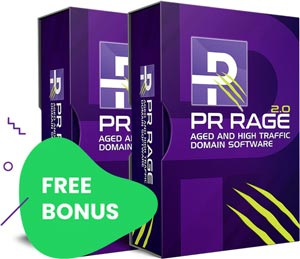Please analyze the image and provide a thorough answer to the question:
How many boxes of software are displayed?

The image showcases two boxes of 'PR Rage 2.0' software, prominently displayed against a vibrant purple backdrop, embodying a modern and tech-savvy aesthetic.